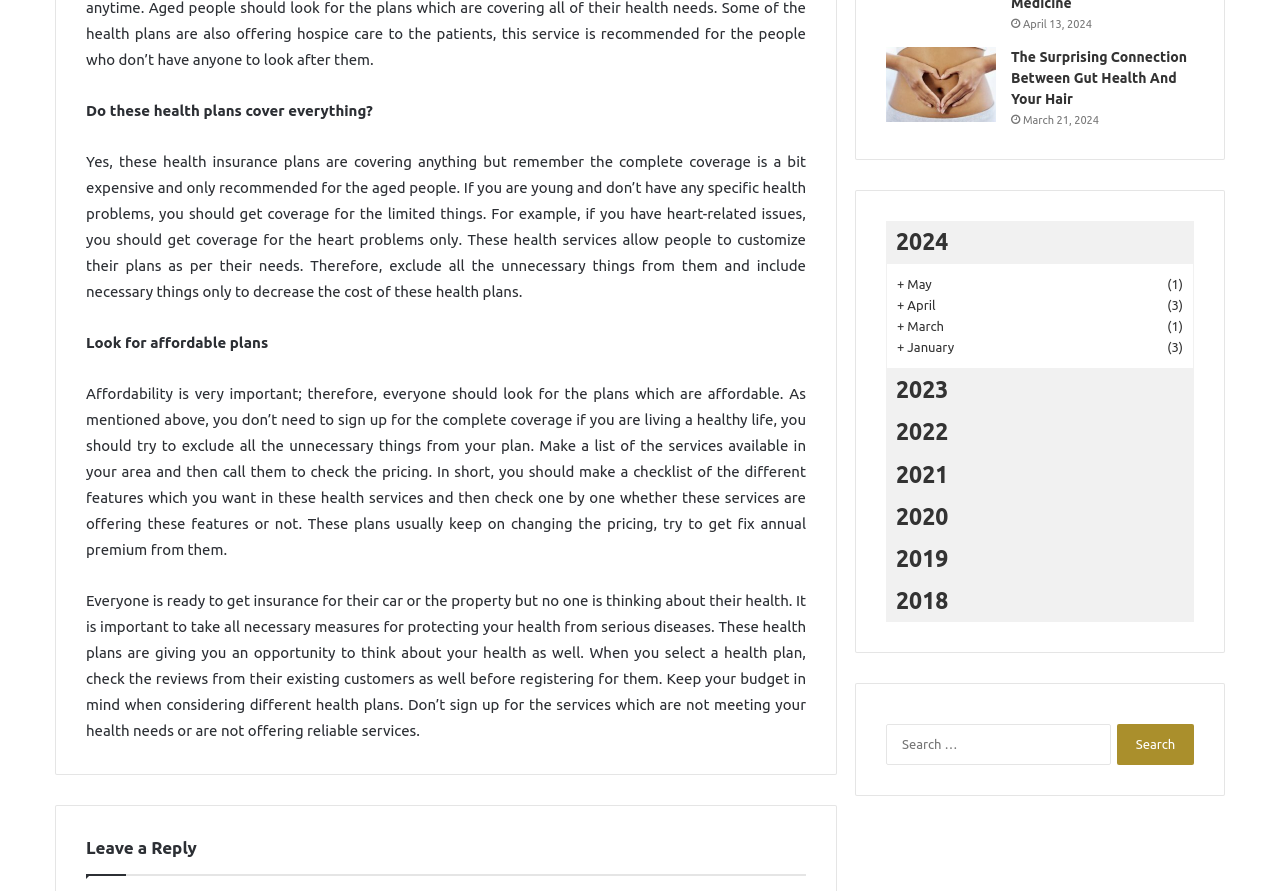Based on the element description Copyright, identify the bounding box coordinates for the UI element. The coordinates should be in the format (top-left x, top-left y, bottom-right x, bottom-right y) and within the 0 to 1 range.

None